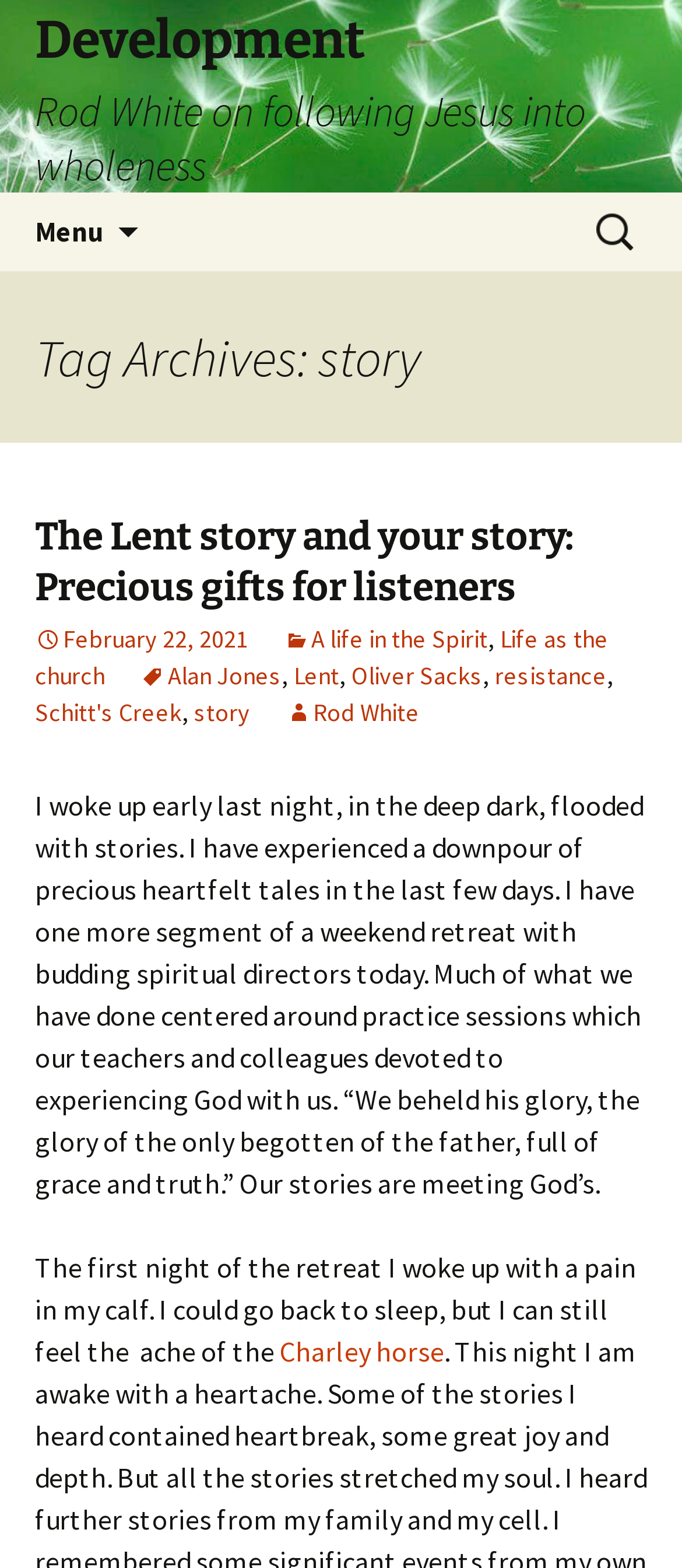Generate a detailed explanation of the webpage's features and information.

The webpage is about a story related to development, with a focus on following Jesus into wholeness. At the top, there is a link to "Development Rod White on following Jesus into wholeness" with a heading that reads "Development" and a subheading "Rod White on following Jesus into wholeness". 

To the right of this link, there is a button labeled "Menu" with an icon, and a "Skip to content" link. On the top right corner, there is a search bar with a label "Search for:". 

Below the search bar, there is a header section with a heading "Tag Archives: story". This is followed by a series of links and headings, including "The Lent story and your story: Precious gifts for listeners", which is a article title with a link to the full article. There are also links to tags such as "A life in the Spirit", "Life as the church", "Lent", and "story", as well as links to authors like "Alan Jones" and "Oliver Sacks". 

The main content of the page is a long article with several paragraphs of text. The article begins by describing the author's experience of waking up early and being flooded with stories. It then goes on to describe a weekend retreat with spiritual directors, where they practiced experiencing God through storytelling. The article continues with the author's personal anecdotes, including waking up with a pain in their calf, which they refer to as a "Charley horse".